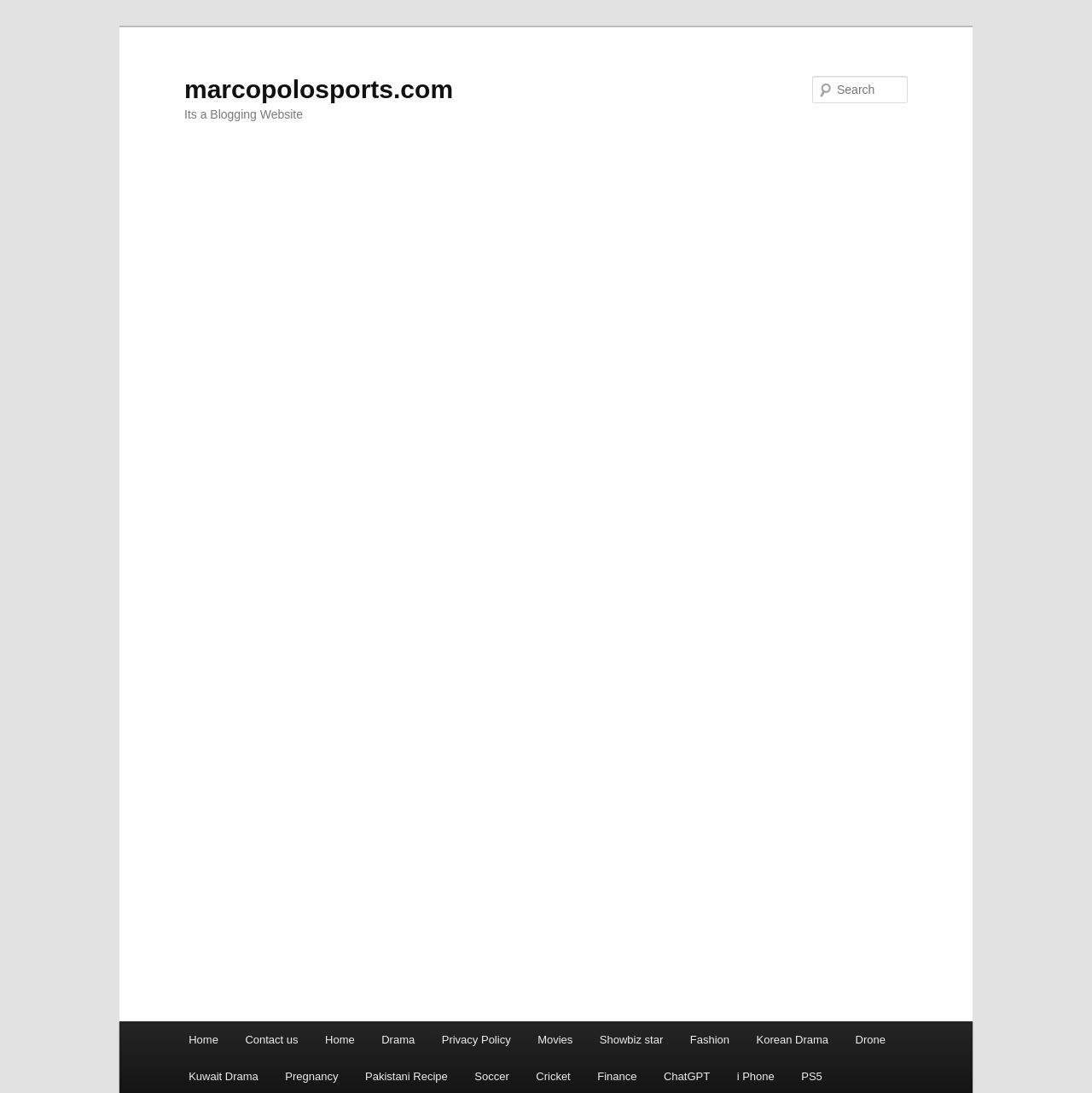Give a one-word or short phrase answer to the question: 
What is the name of the website?

marcopolosports.com